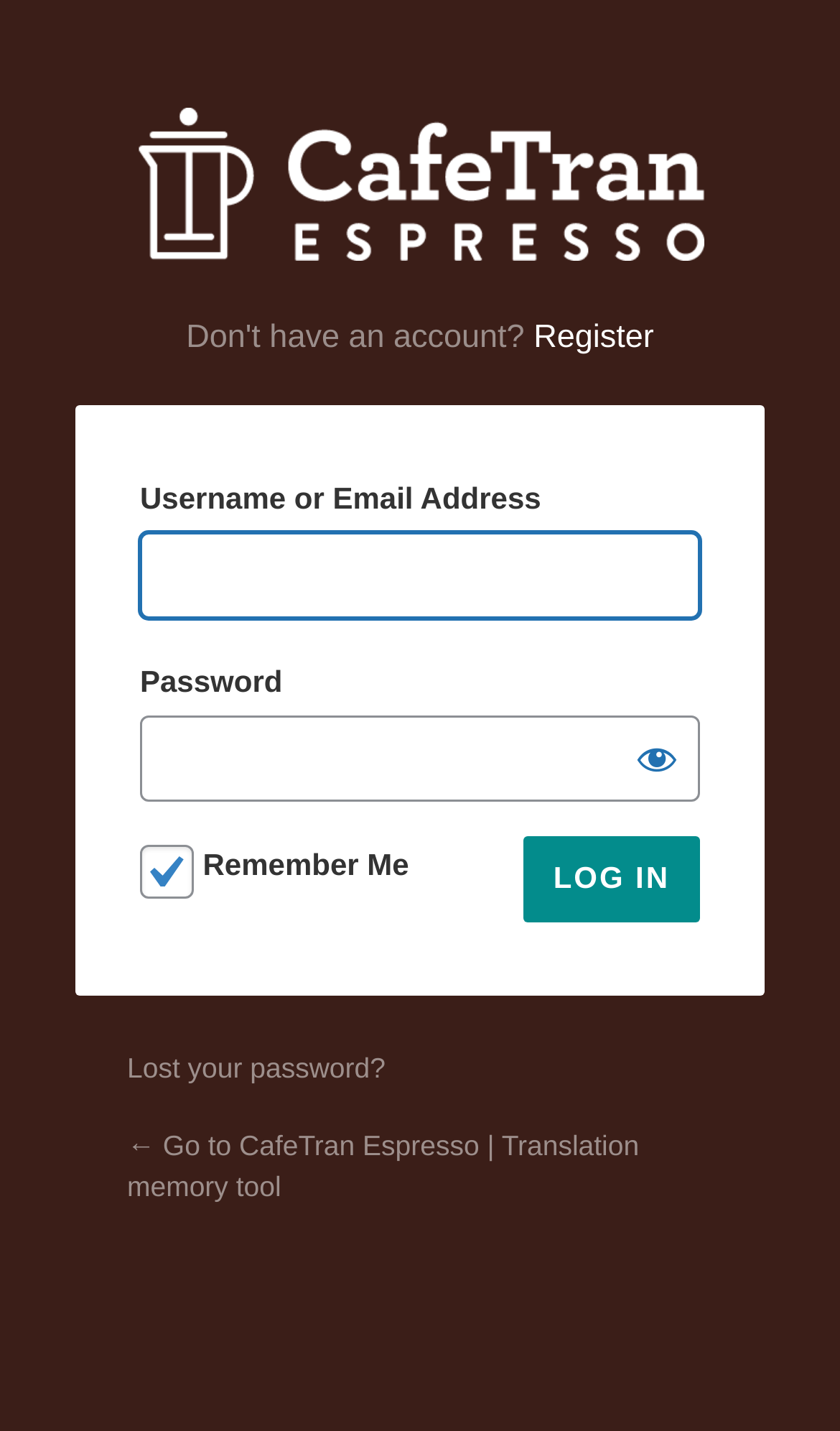Determine the bounding box coordinates of the clickable element necessary to fulfill the instruction: "Enter username or email address". Provide the coordinates as four float numbers within the 0 to 1 range, i.e., [left, top, right, bottom].

[0.167, 0.372, 0.833, 0.432]